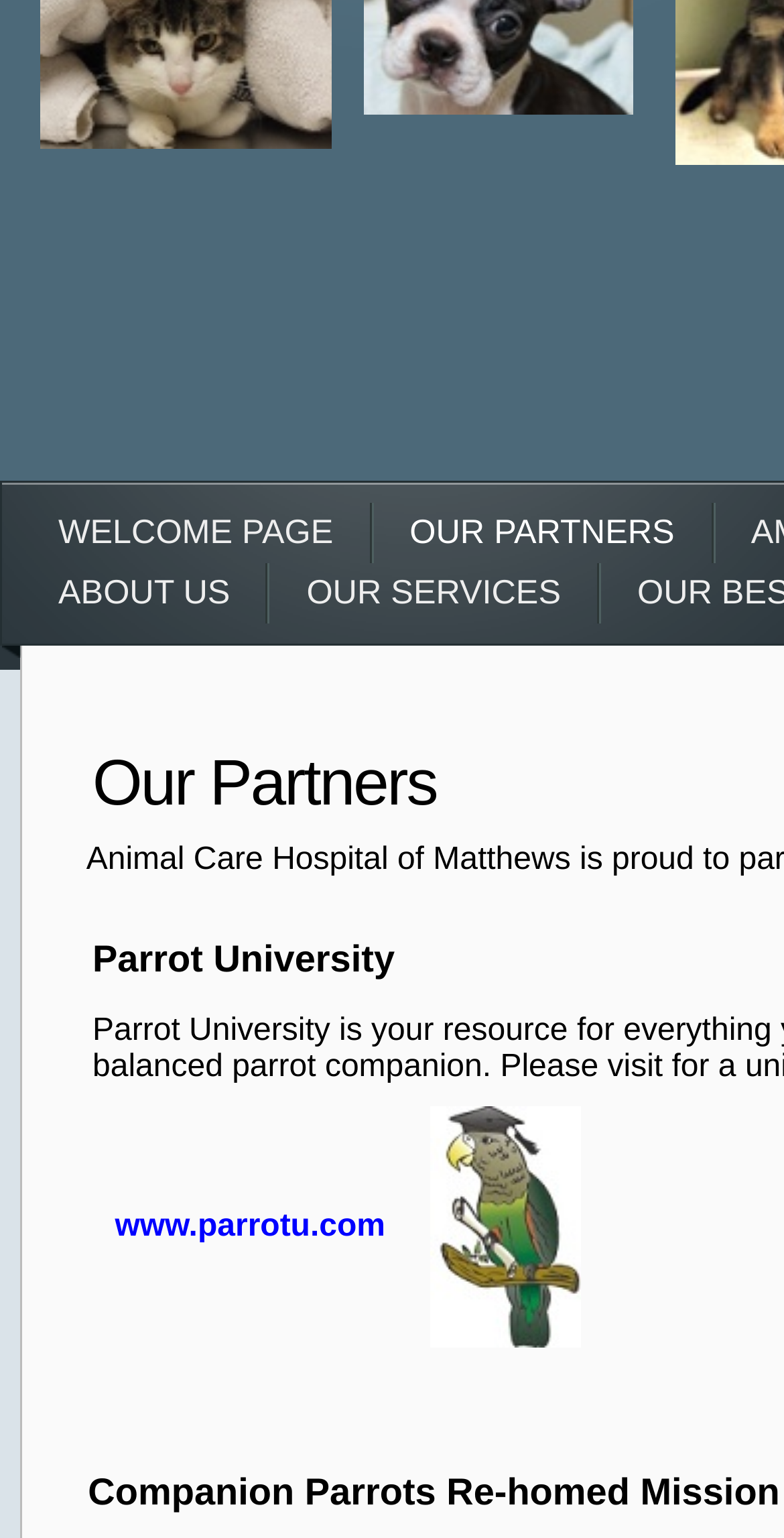Refer to the element description About UsMeet our staff. and identify the corresponding bounding box in the screenshot. Format the coordinates as (top-left x, top-left y, bottom-right x, bottom-right y) with values in the range of 0 to 1.

[0.028, 0.366, 0.342, 0.405]